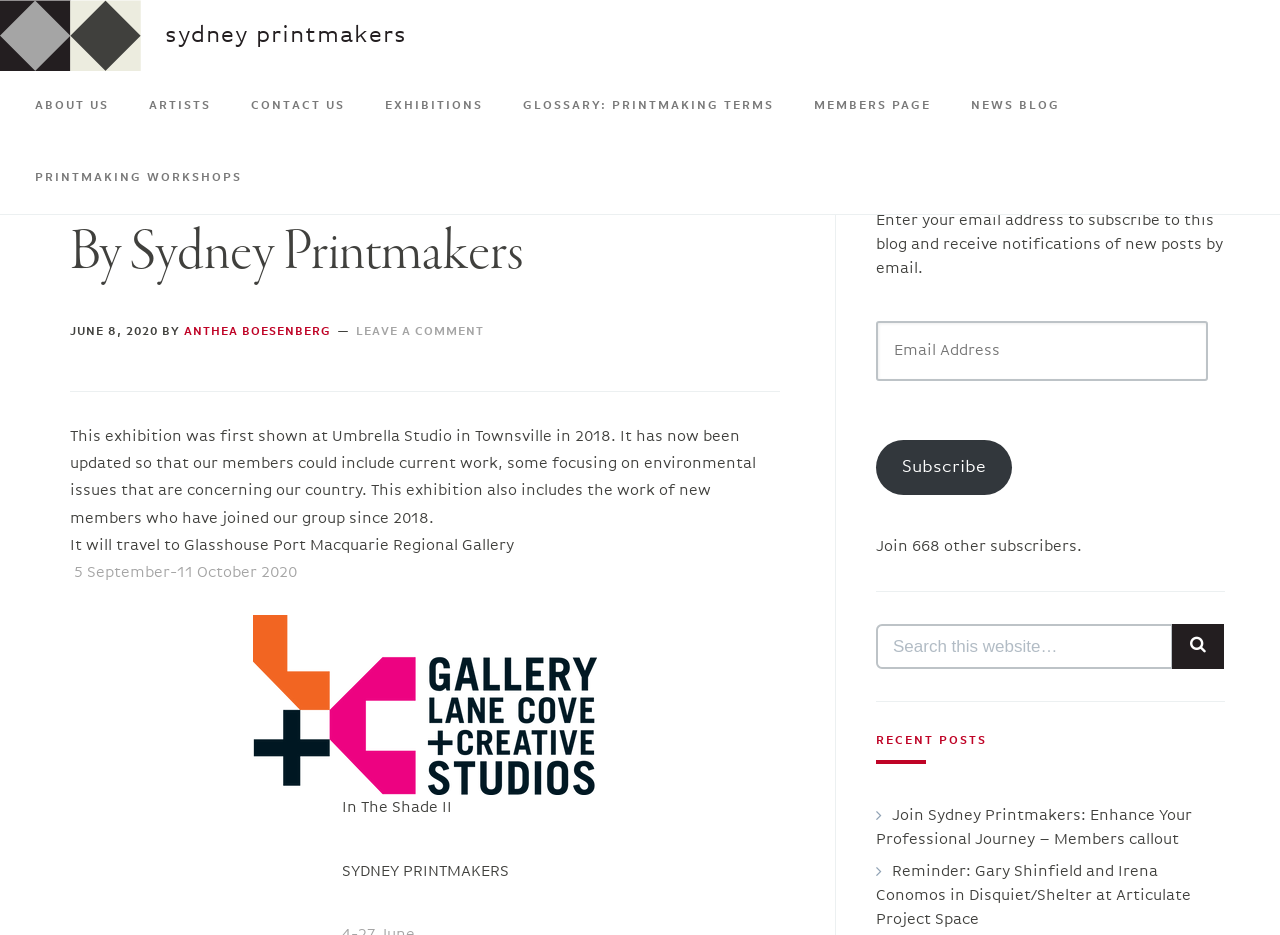Please identify the bounding box coordinates of the clickable area that will allow you to execute the instruction: "Click ABOUT US".

[0.012, 0.075, 0.101, 0.152]